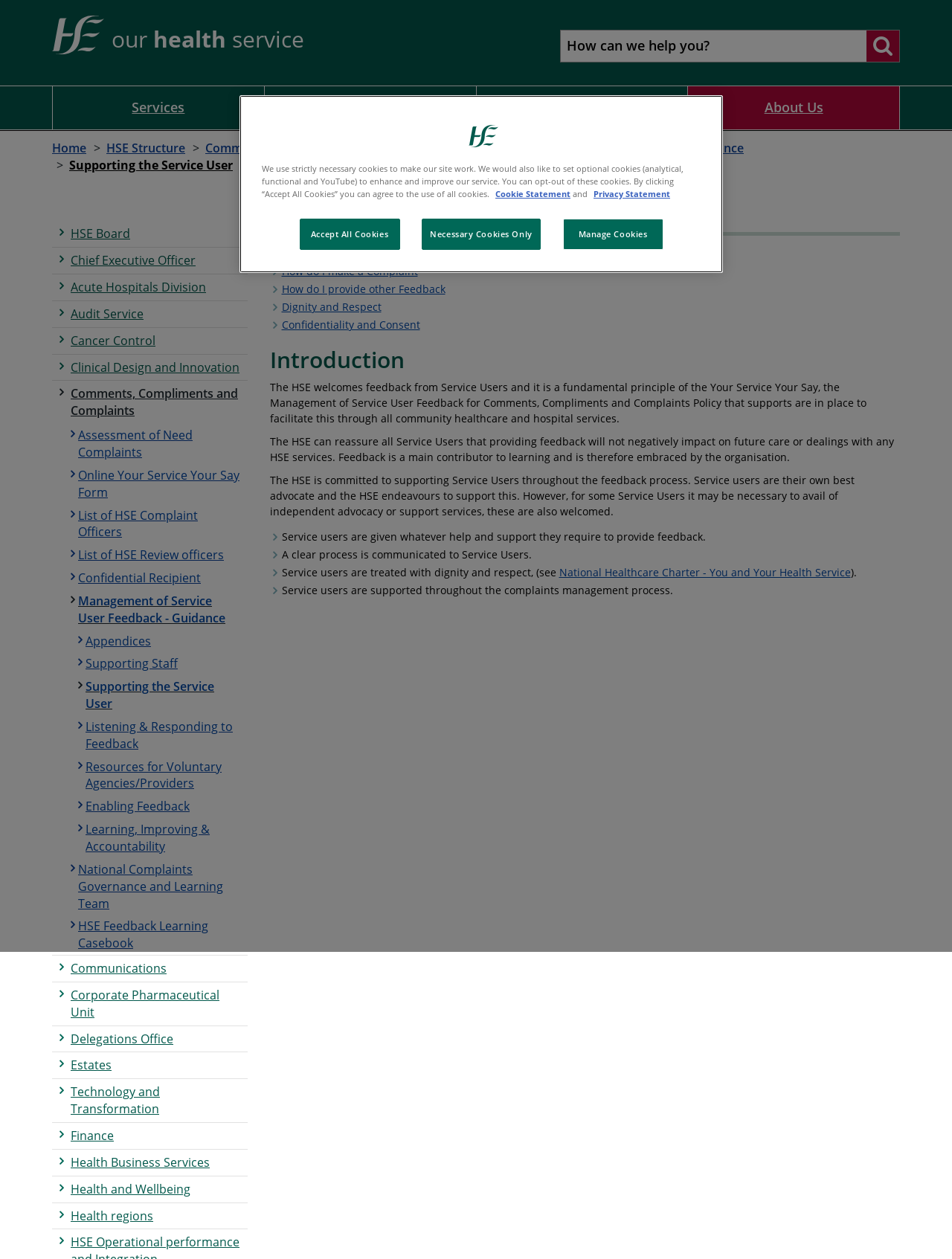How many links are there under the 'Supporting the Service User' section? Examine the screenshot and reply using just one word or a brief phrase.

9